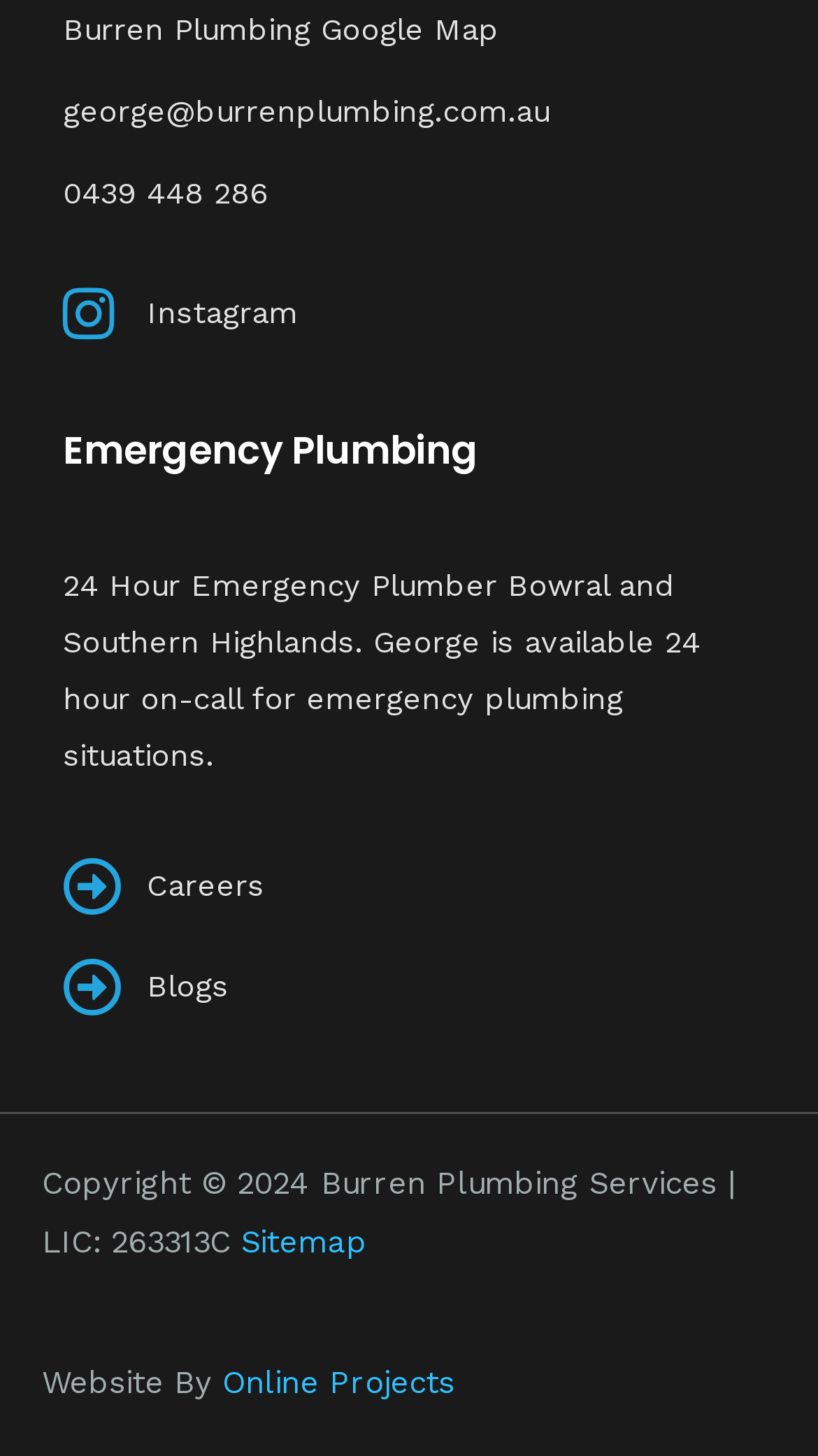Given the description "Burren Plumbing Google Map", determine the bounding box of the corresponding UI element.

[0.077, 0.001, 0.923, 0.04]